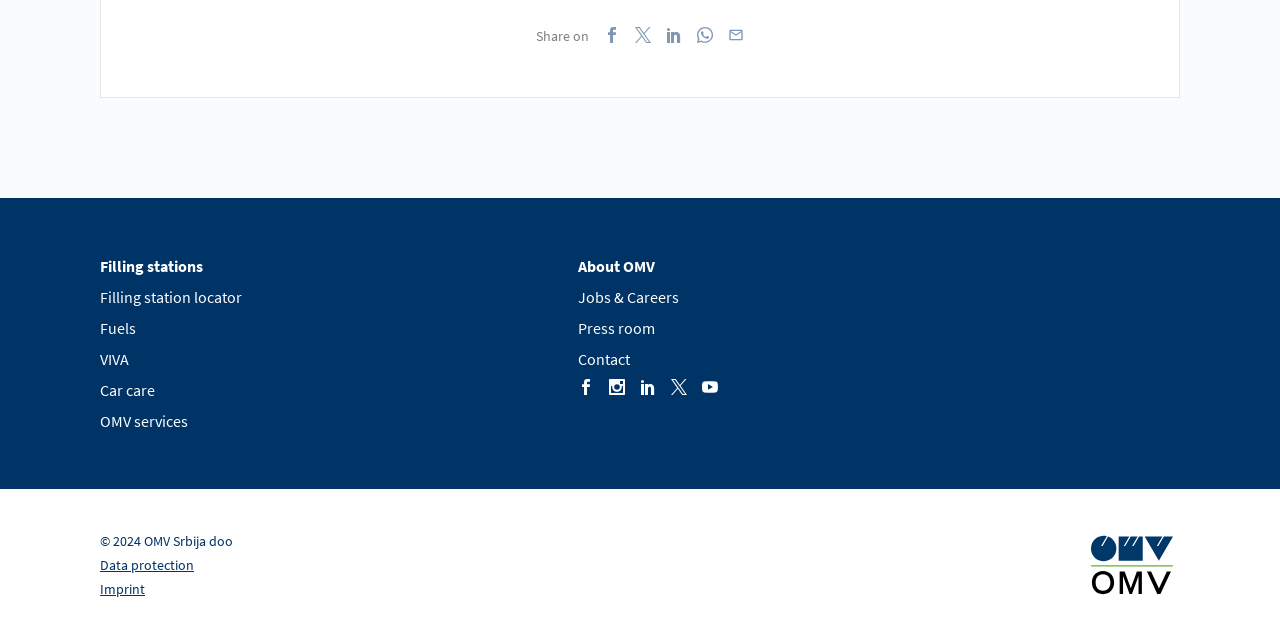Please determine the bounding box coordinates of the clickable area required to carry out the following instruction: "Visit OMV's Facebook page". The coordinates must be four float numbers between 0 and 1, represented as [left, top, right, bottom].

[0.452, 0.588, 0.464, 0.619]